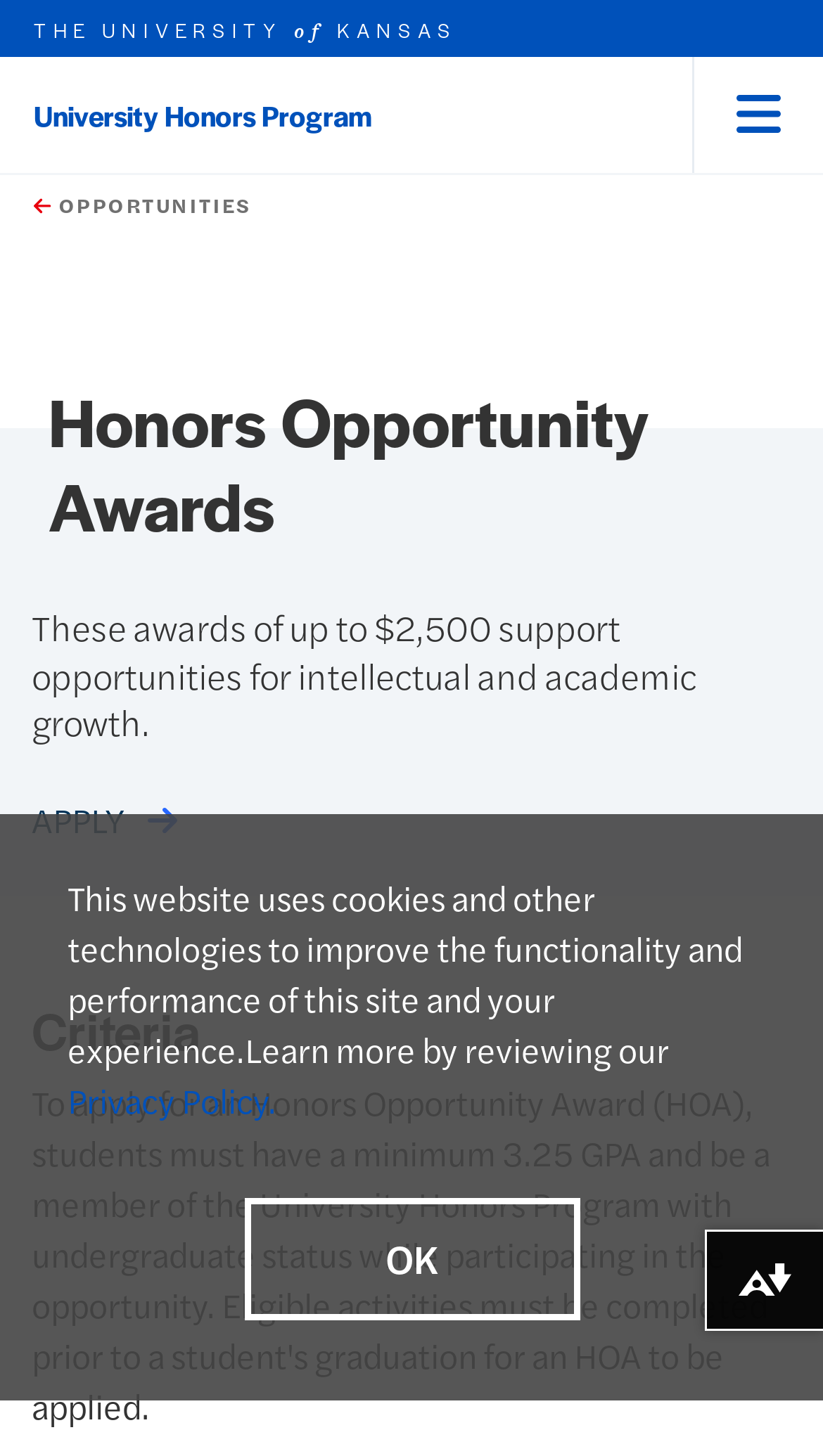Given the description University Honors Program, predict the bounding box coordinates of the UI element. Ensure the coordinates are in the format (top-left x, top-left y, bottom-right x, bottom-right y) and all values are between 0 and 1.

[0.041, 0.064, 0.451, 0.092]